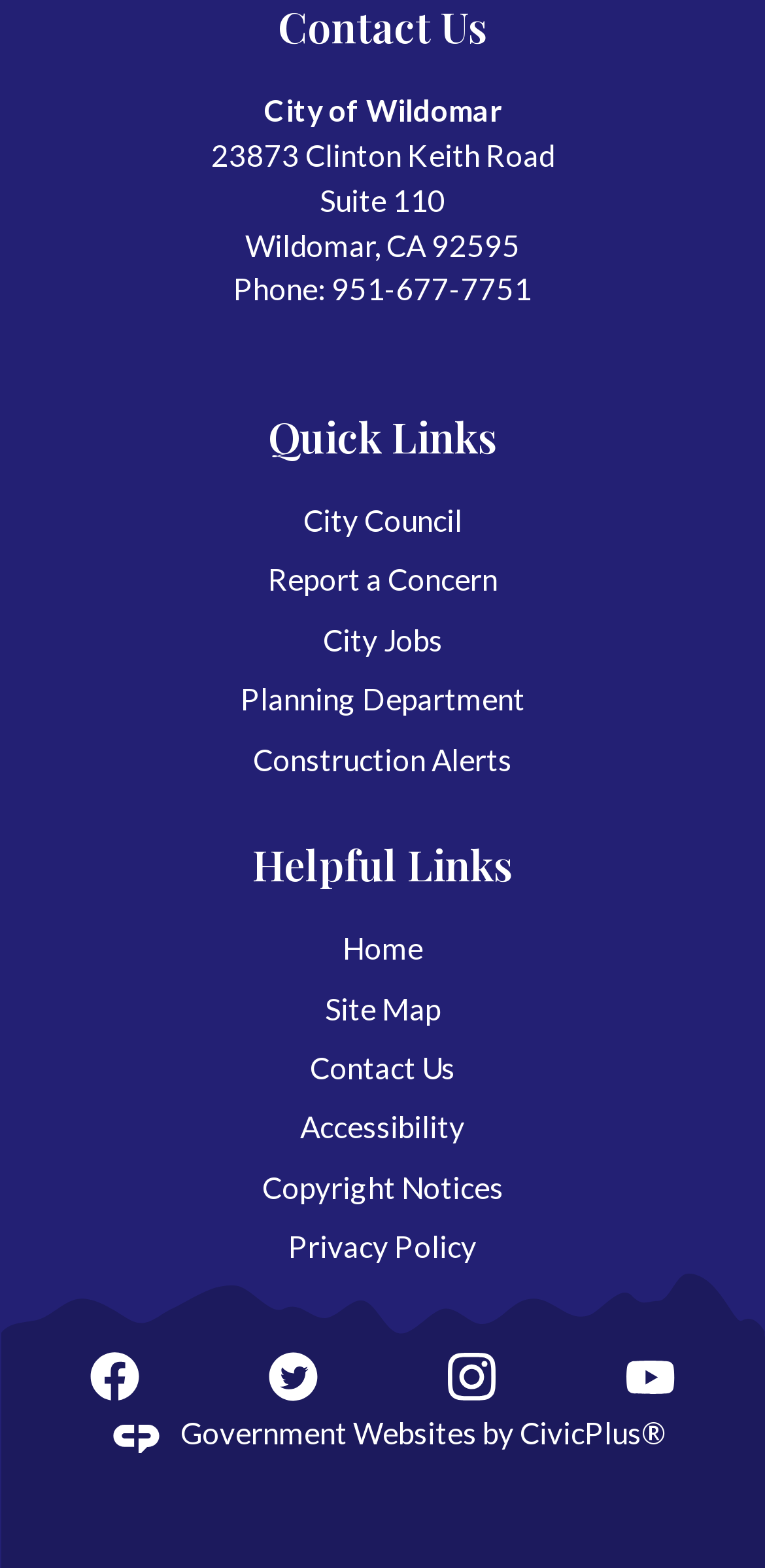Specify the bounding box coordinates for the region that must be clicked to perform the given instruction: "Visit Facebook page".

[0.118, 0.862, 0.182, 0.893]